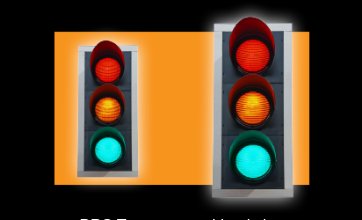Please answer the following question using a single word or phrase: 
What is the current status of the right traffic light?

green